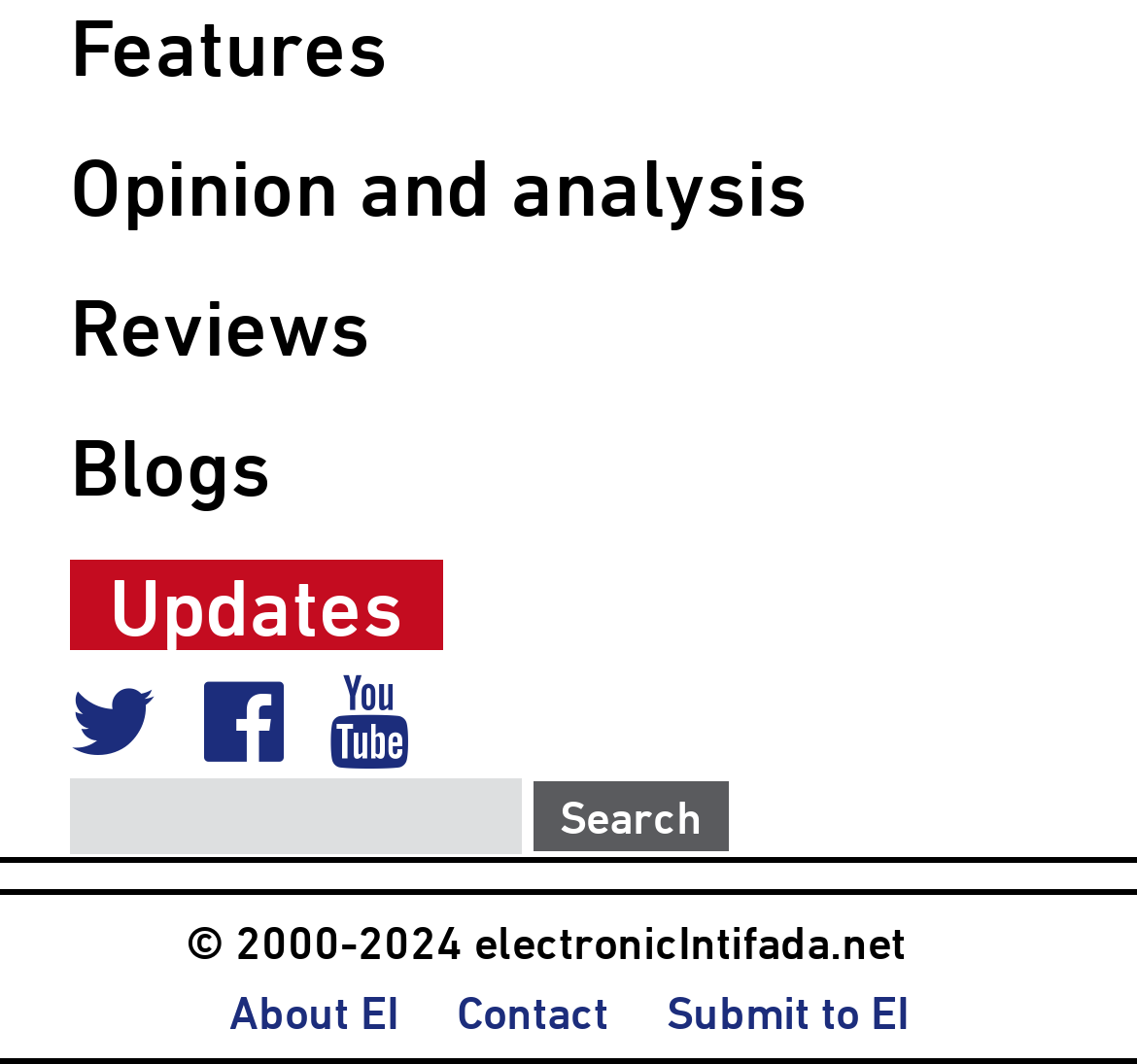Identify the bounding box coordinates necessary to click and complete the given instruction: "Click on Search button".

[0.469, 0.735, 0.641, 0.801]